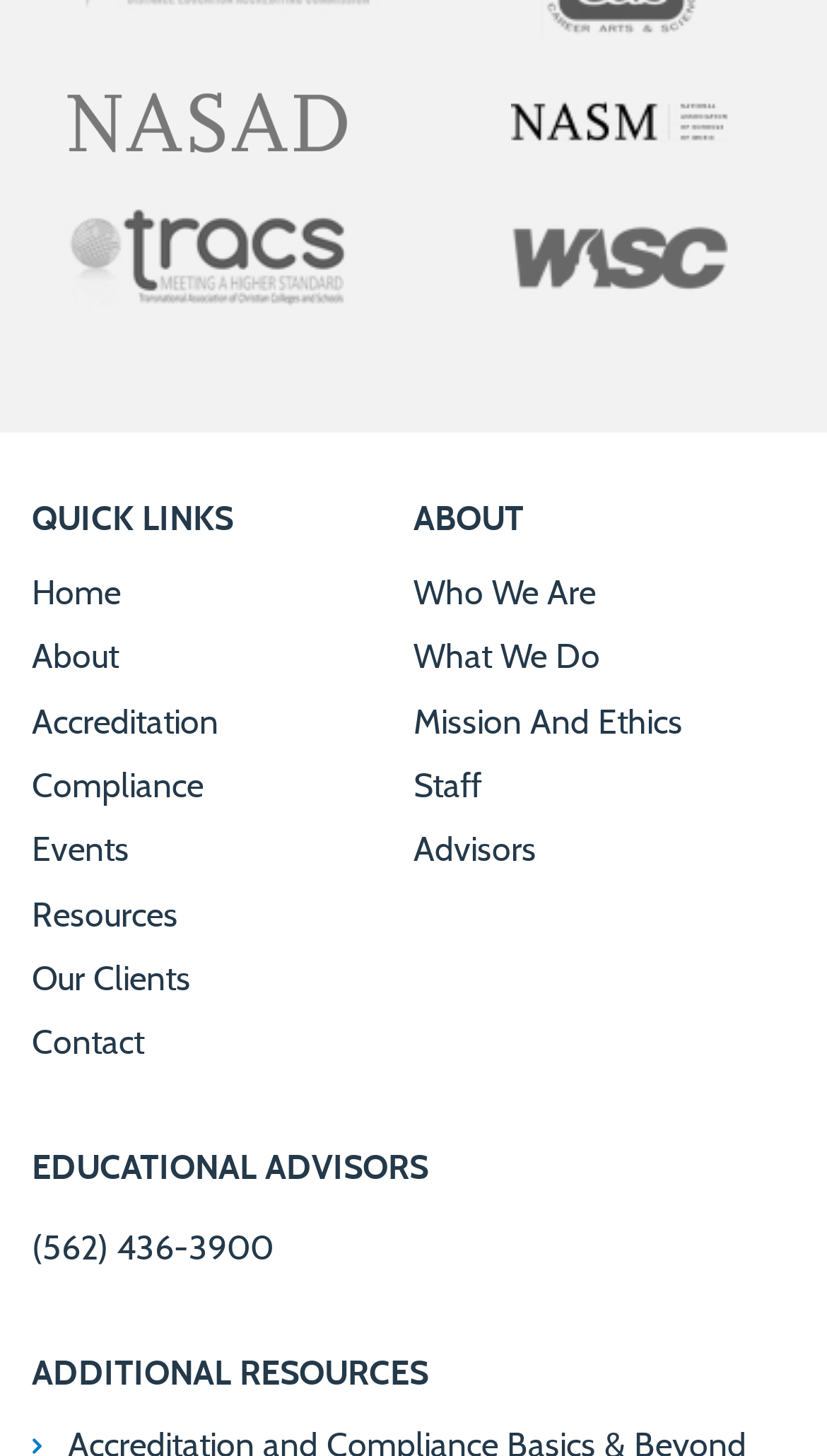Based on the element description: "Terms & Conditions", identify the bounding box coordinates for this UI element. The coordinates must be four float numbers between 0 and 1, listed as [left, top, right, bottom].

None